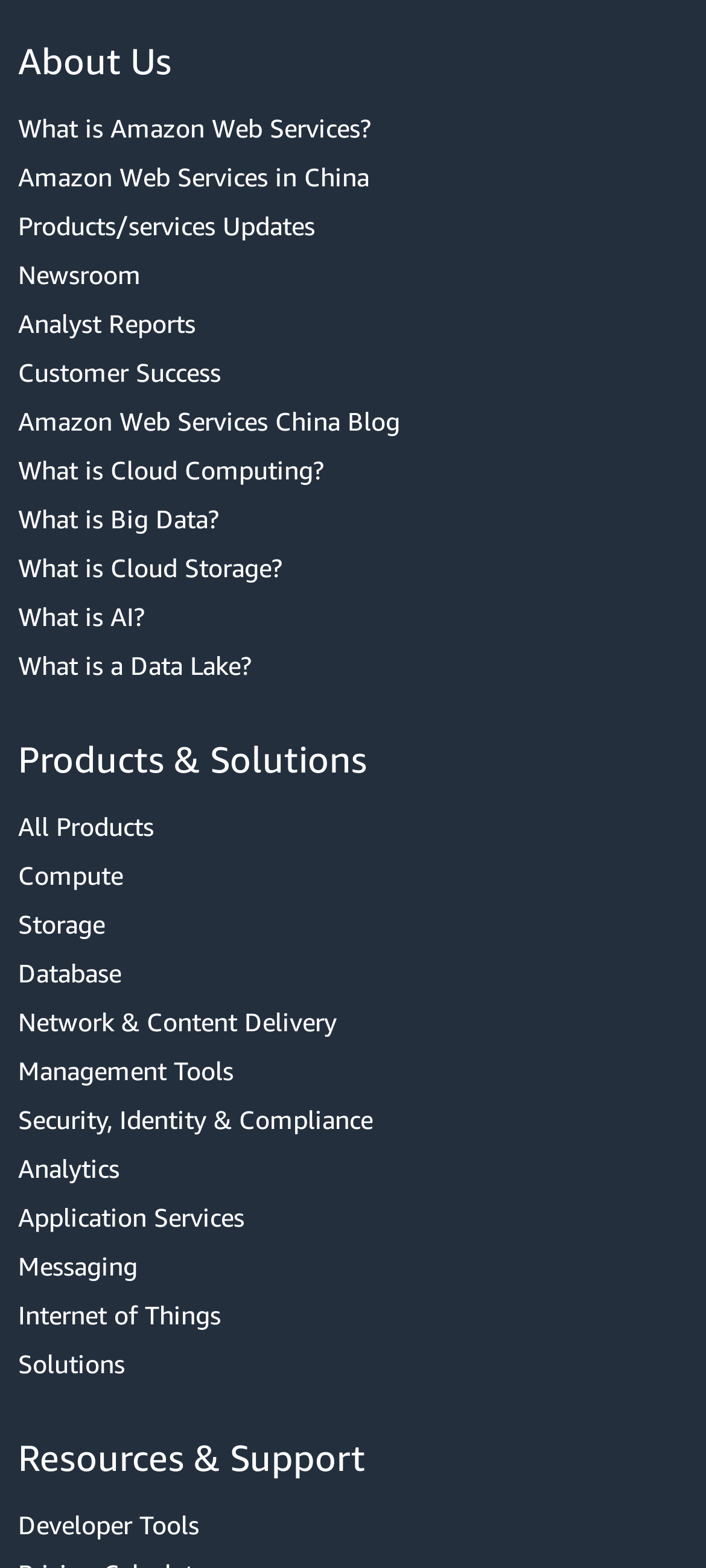Please identify the bounding box coordinates of the region to click in order to complete the given instruction: "Read about cloud computing". The coordinates should be four float numbers between 0 and 1, i.e., [left, top, right, bottom].

[0.026, 0.287, 0.974, 0.313]